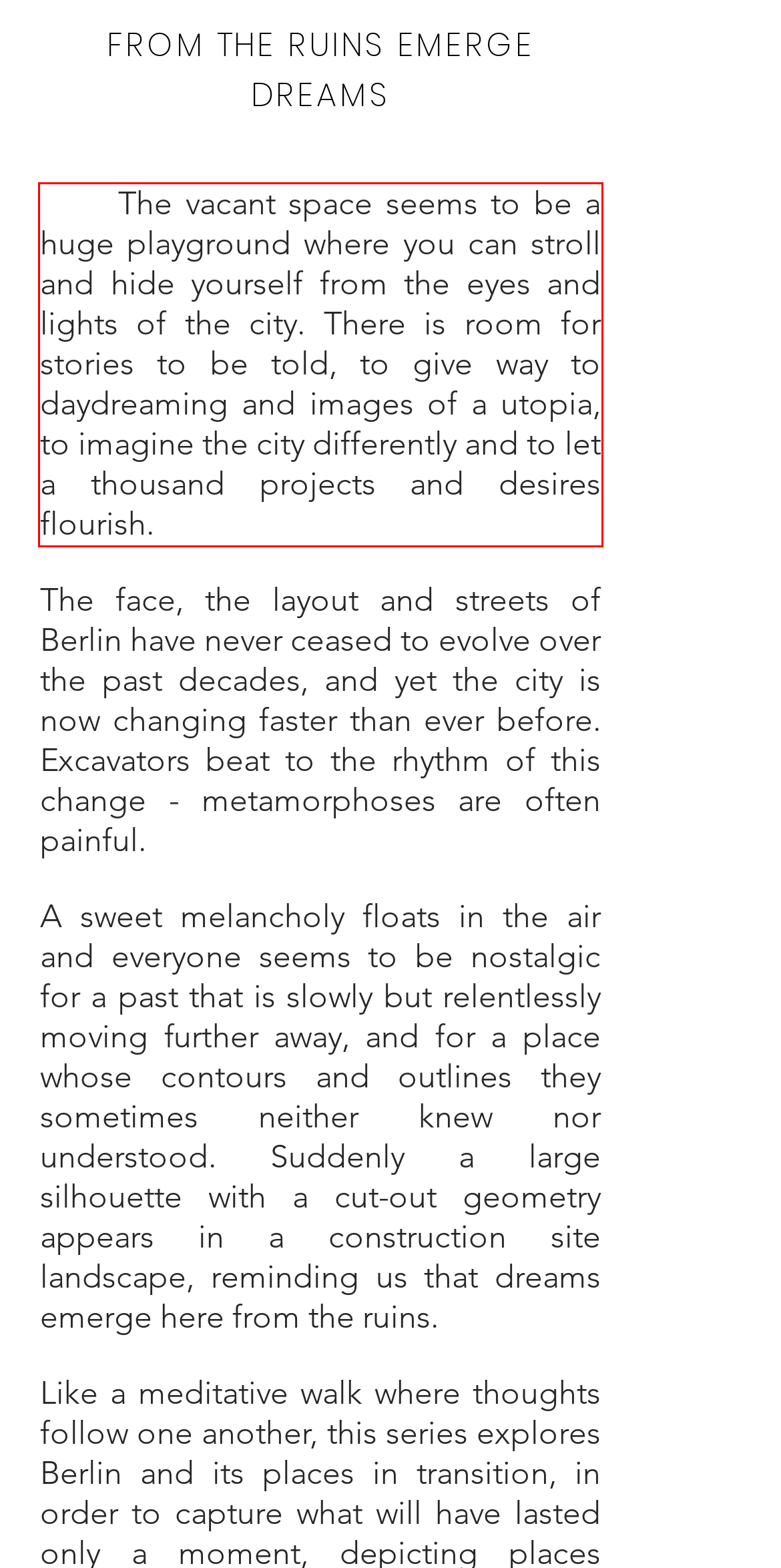Using the provided screenshot of a webpage, recognize and generate the text found within the red rectangle bounding box.

The vacant space seems to be a huge playground where you can stroll and hide yourself from the eyes and lights of the city. There is room for stories to be told, to give way to daydreaming and images of a utopia, to imagine the city differently and to let a thousand projects and desires flourish.